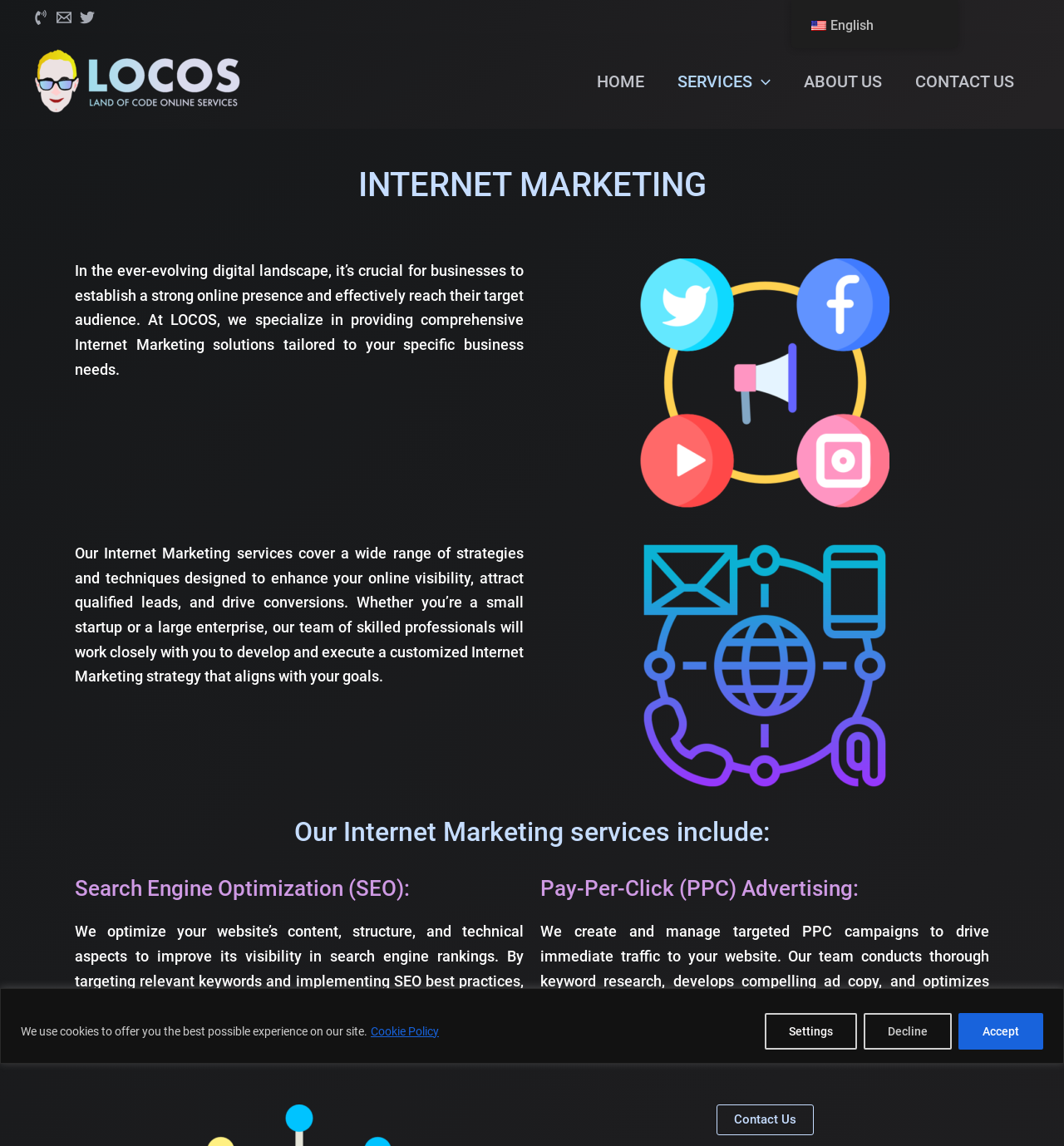What is the purpose of the company's Internet Marketing services?
Please craft a detailed and exhaustive response to the question.

The purpose of the company's Internet Marketing services is to enhance online visibility, attract qualified leads, and drive conversions, as mentioned in the text 'Our Internet Marketing services cover a wide range of strategies and techniques designed to enhance your online visibility, attract qualified leads, and drive conversions.'